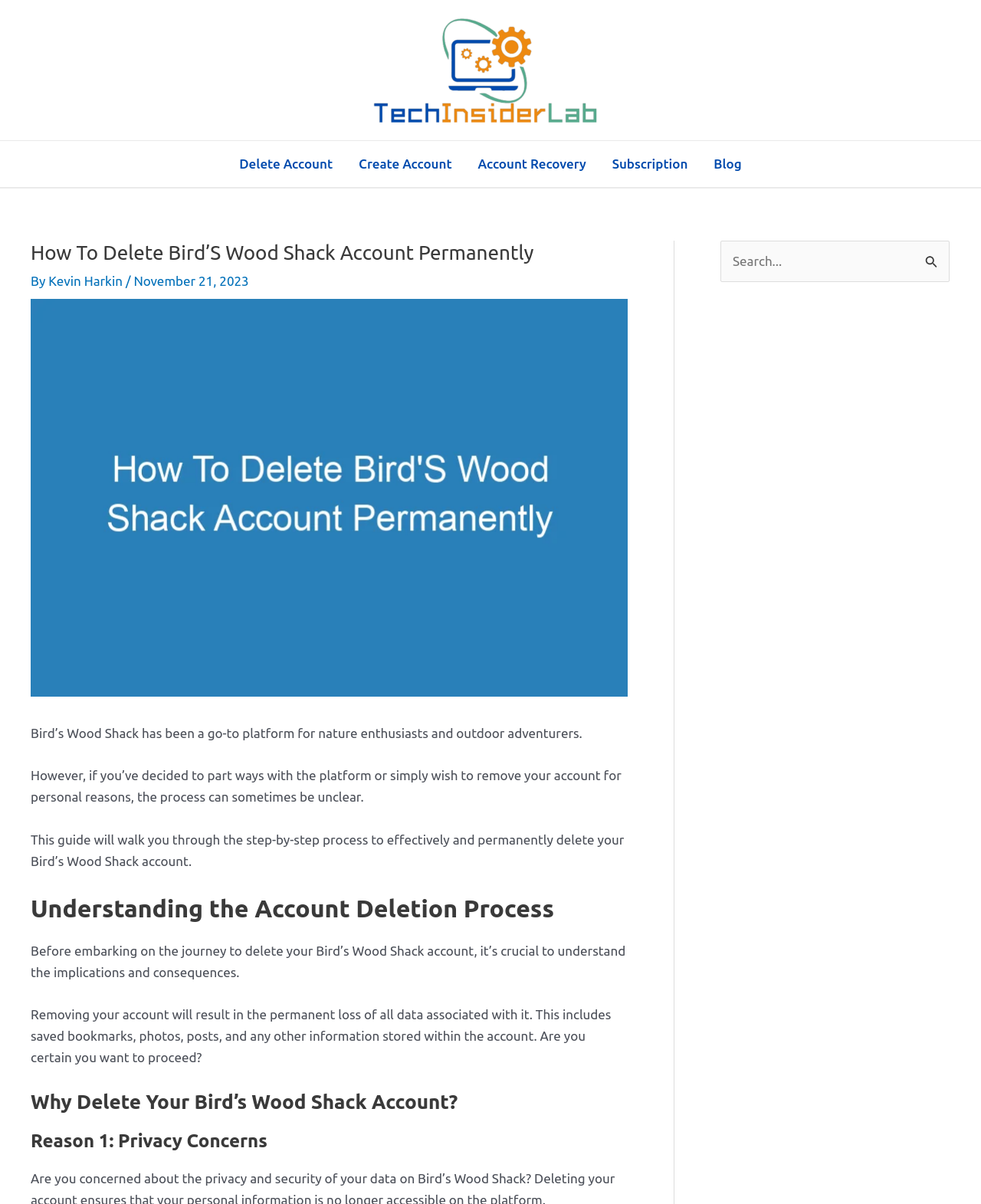What is the purpose of the guide?
Please provide a comprehensive answer to the question based on the webpage screenshot.

I found the answer by reading the text content of the webpage, specifically the sentence 'This guide will walk you through the step-by-step process to effectively and permanently delete your Bird’s Wood Shack account.' which explains the purpose of the guide.